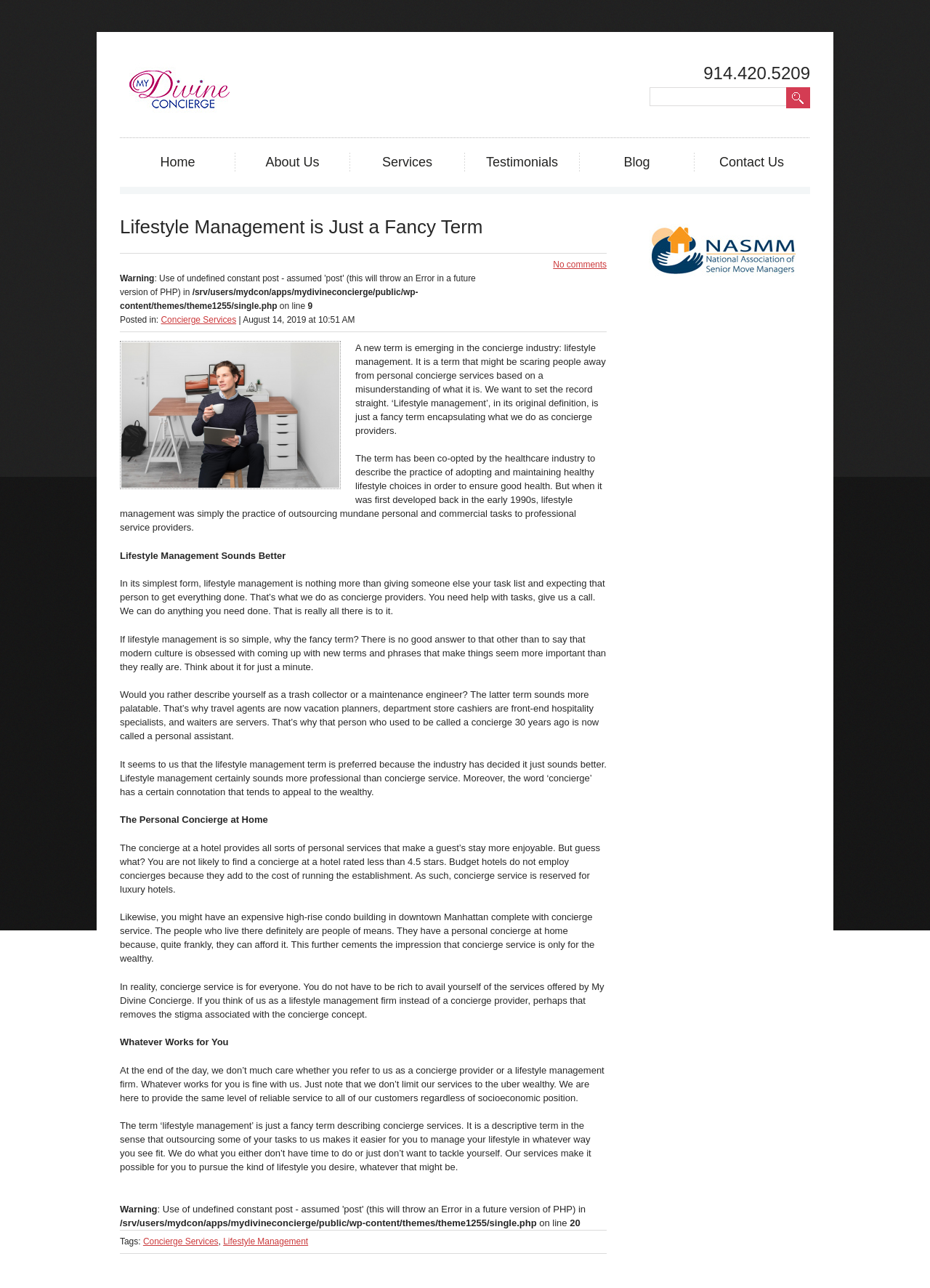Please analyze the image and provide a thorough answer to the question:
Why is the term 'lifestyle management' preferred?

The article suggests that the term 'lifestyle management' is preferred because it sounds more professional and appealing than the term 'concierge service', which may have a connotation of being only for the wealthy.